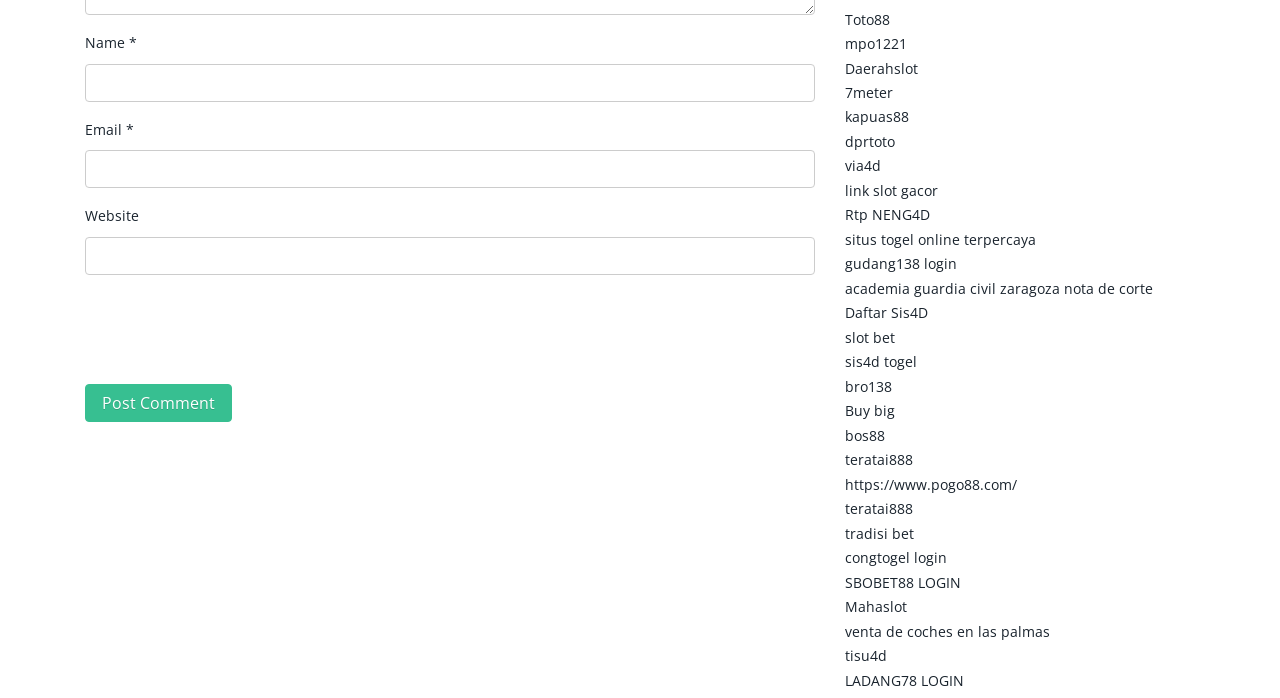Please identify the bounding box coordinates of the element I need to click to follow this instruction: "Visit the Toto88 website".

[0.66, 0.014, 0.695, 0.041]